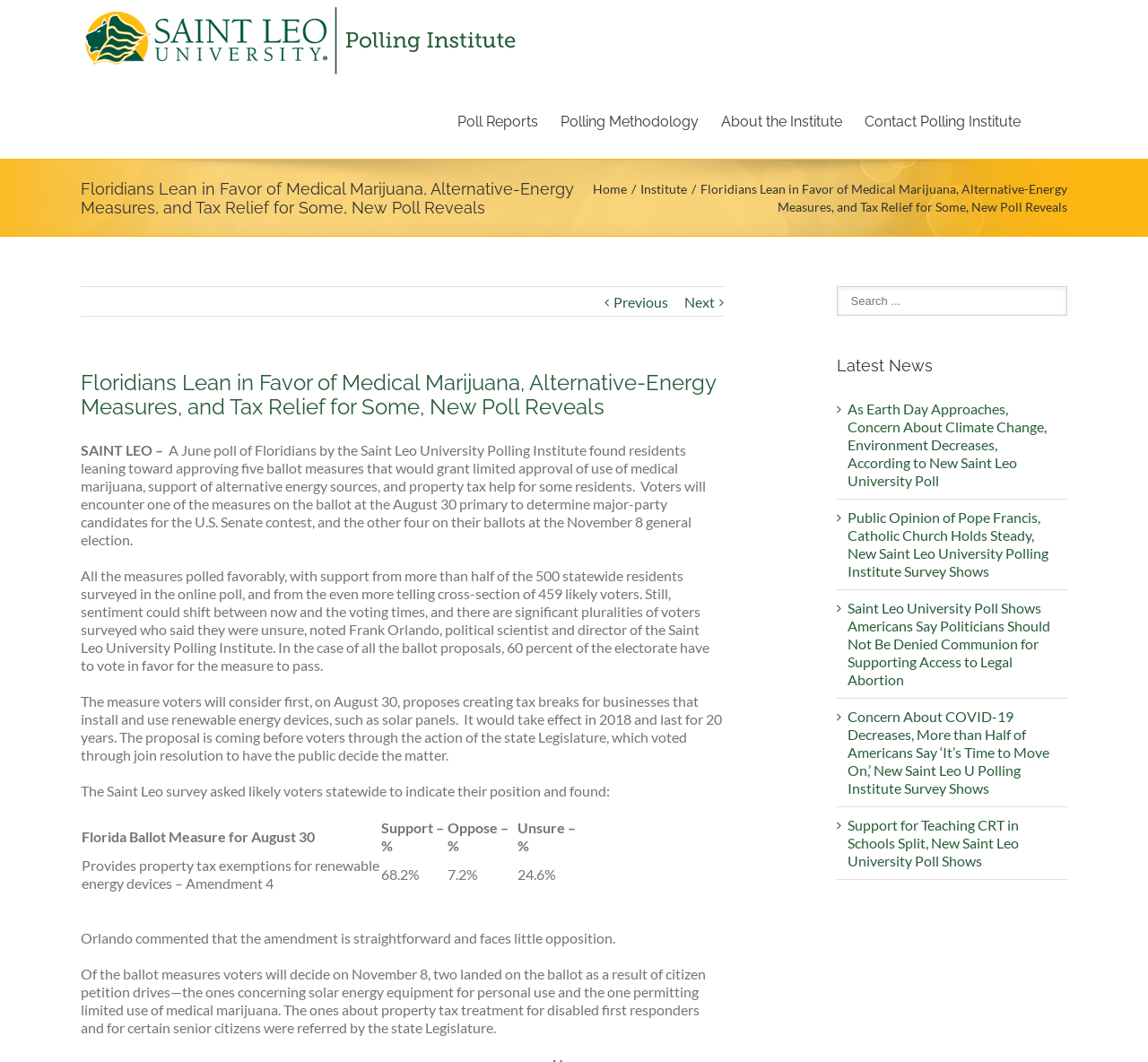Answer the question in one word or a short phrase:
How many ballot measures were polled?

five